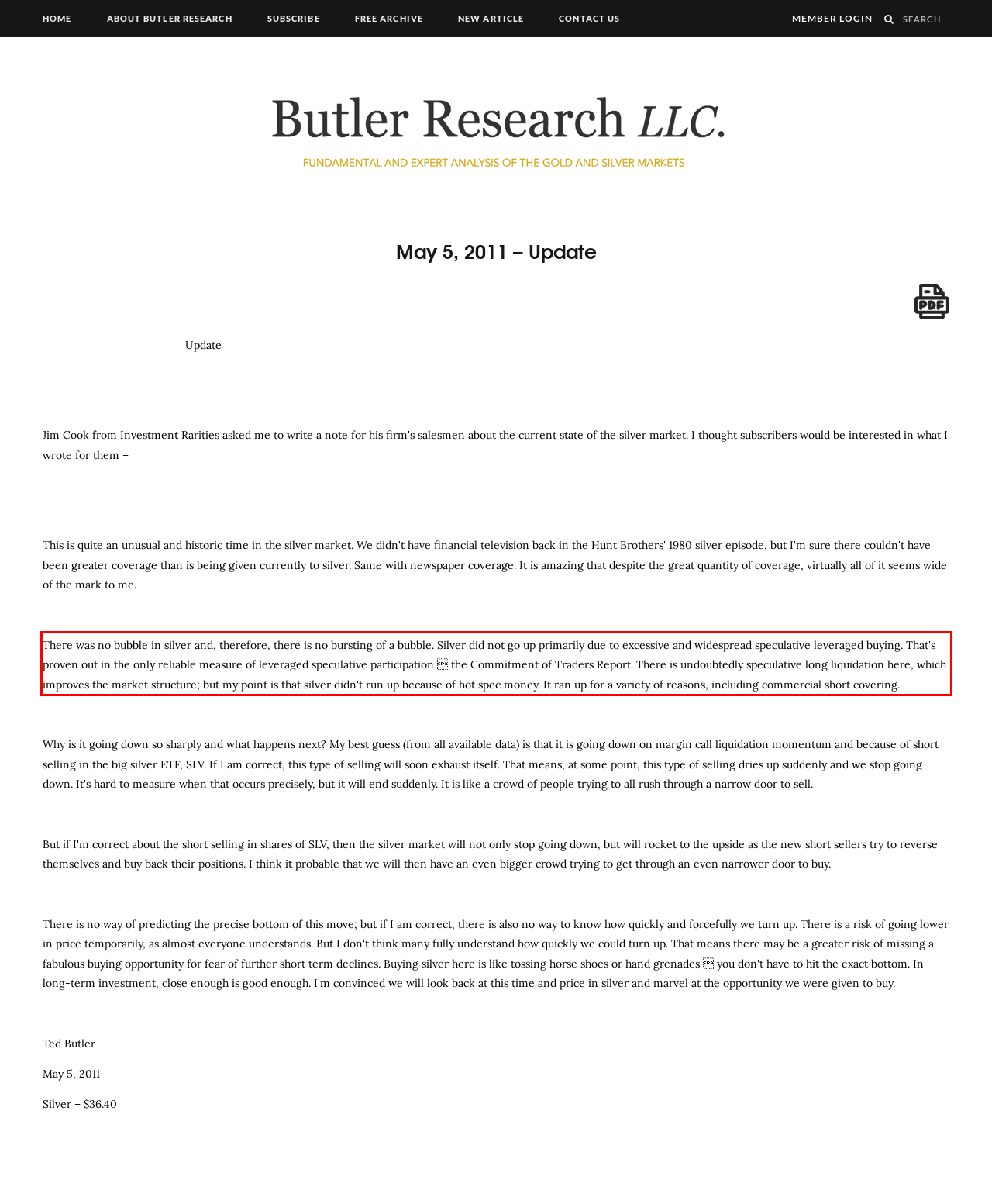Using the provided webpage screenshot, identify and read the text within the red rectangle bounding box.

There was no bubble in silver and, therefore, there is no bursting of a bubble. Silver did not go up primarily due to excessive and widespread speculative leveraged buying. That's proven out in the only reliable measure of leveraged speculative participation  the Commitment of Traders Report. There is undoubtedly speculative long liquidation here, which improves the market structure; but my point is that silver didn't run up because of hot spec money. It ran up for a variety of reasons, including commercial short covering.